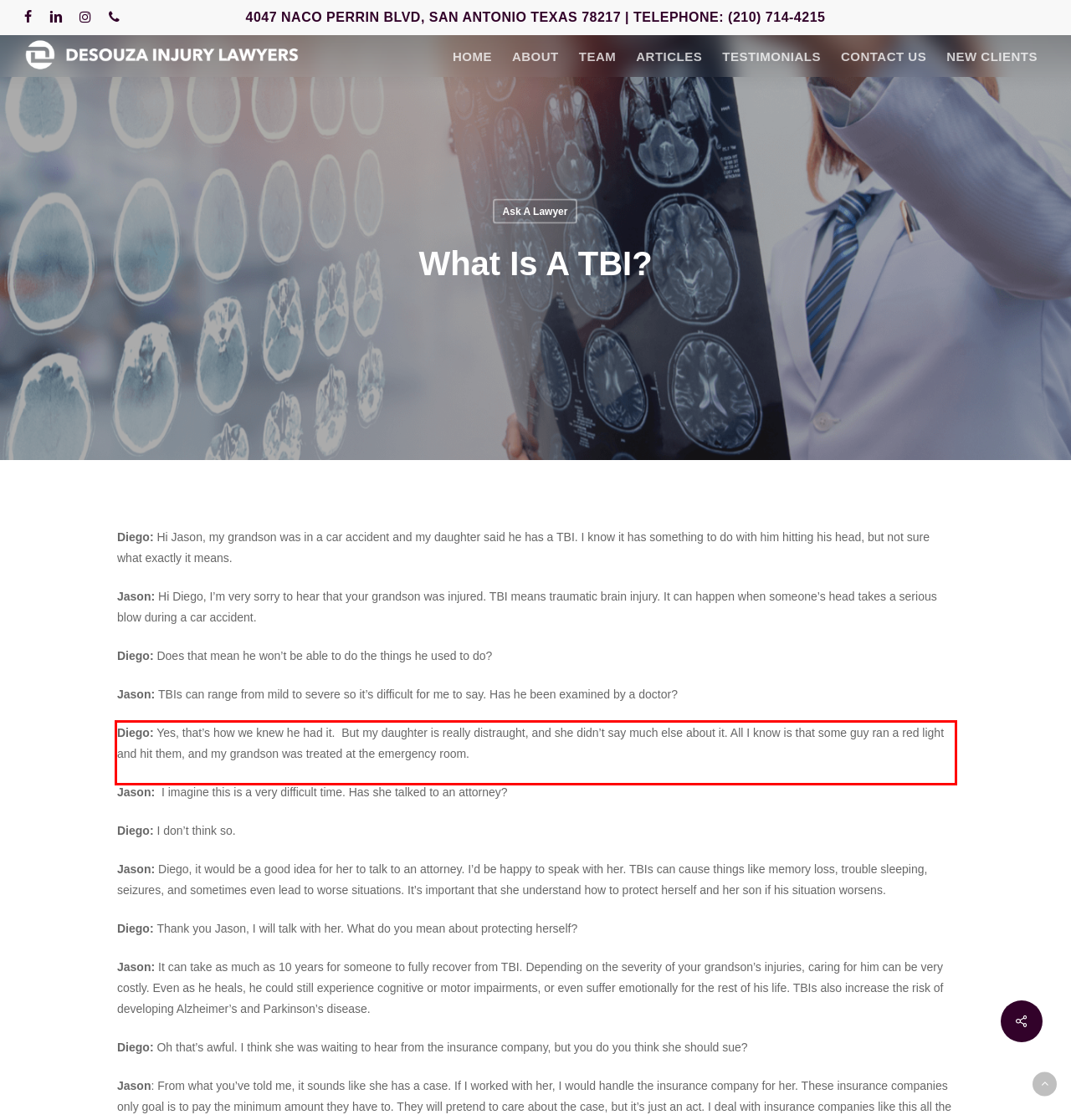Identify and transcribe the text content enclosed by the red bounding box in the given screenshot.

Diego: Yes, that’s how we knew he had it. But my daughter is really distraught, and she didn’t say much else about it. All I know is that some guy ran a red light and hit them, and my grandson was treated at the emergency room.